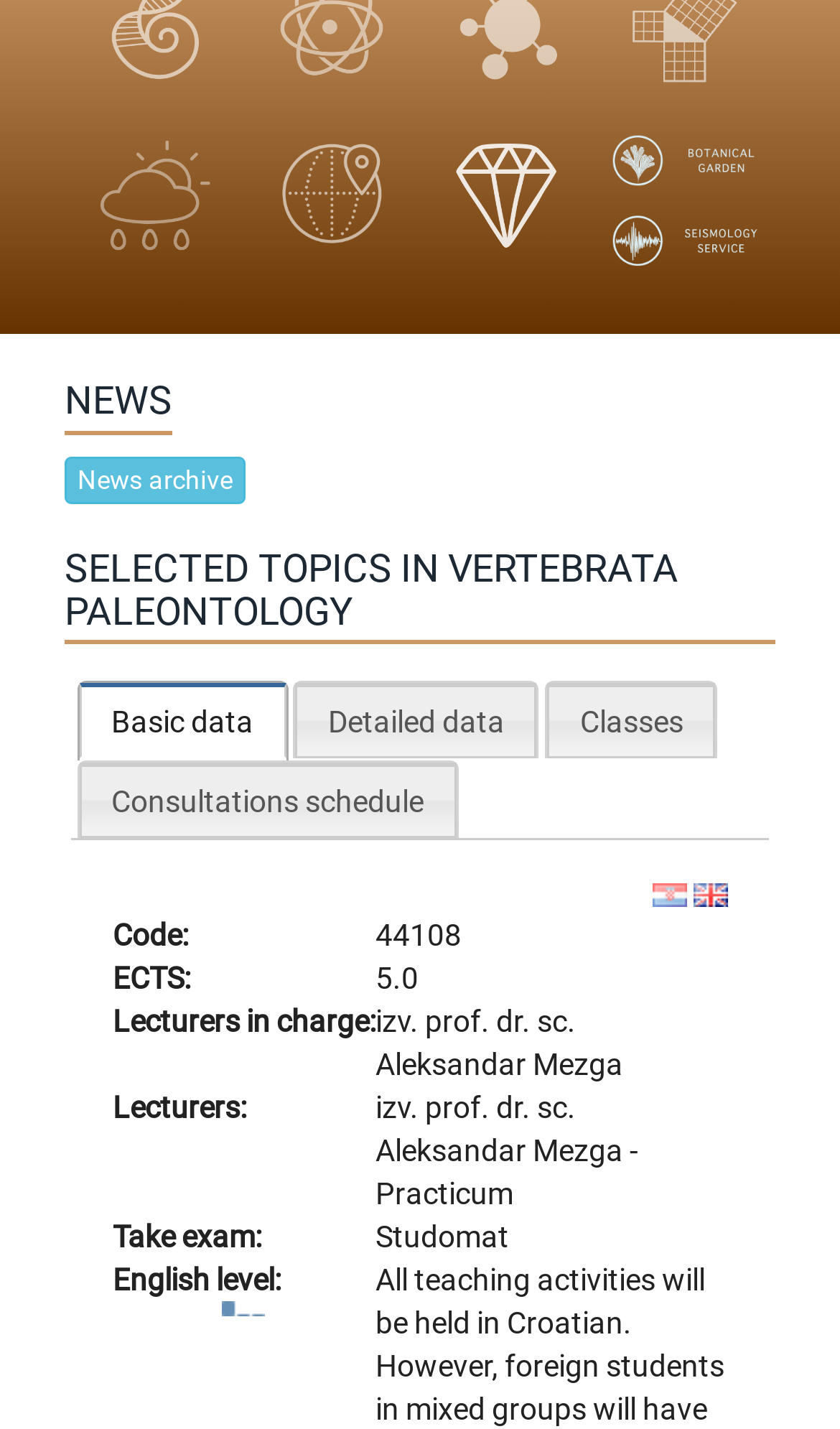Identify the bounding box of the UI component described as: "Detailed data".

[0.352, 0.478, 0.639, 0.531]